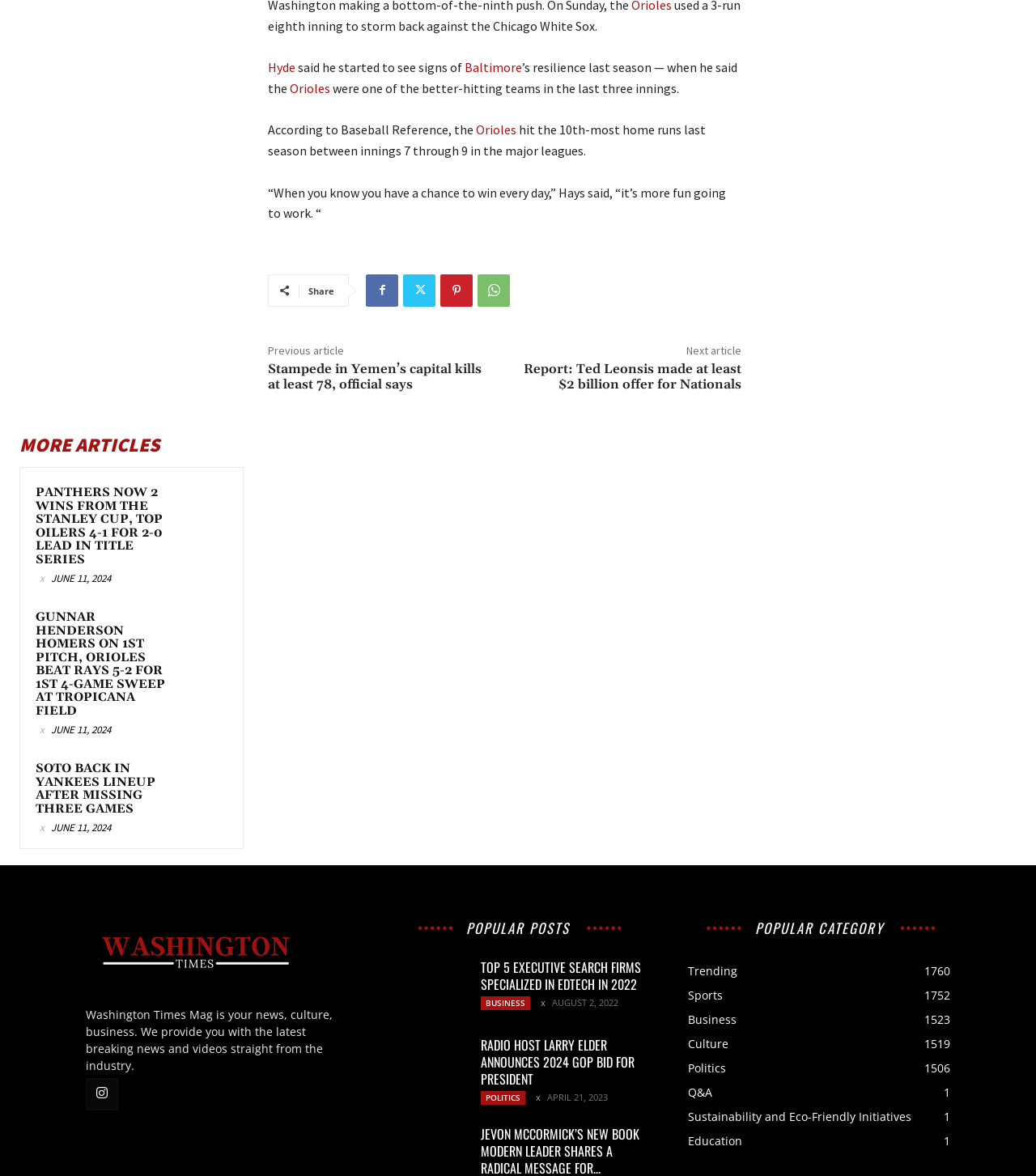With reference to the screenshot, provide a detailed response to the question below:
What is the name of the radio host who announced a 2024 GOP bid for president?

The article 'RADIO HOST LARRY ELDER ANNOUNCES 2024 GOP BID FOR PRESIDENT' mentions that Larry Elder, a radio host, announced a 2024 GOP bid for president.